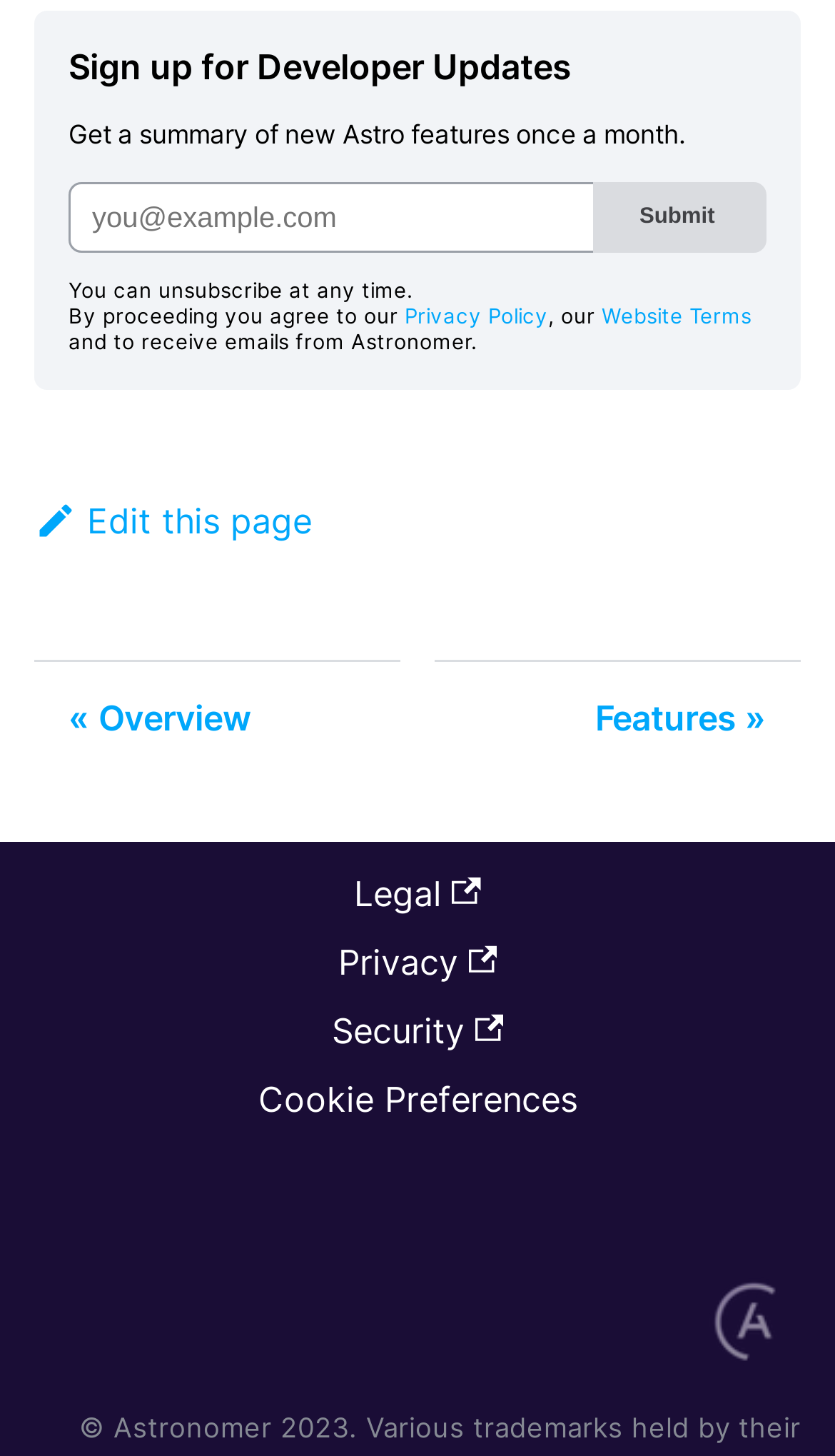Specify the bounding box coordinates for the region that must be clicked to perform the given instruction: "Go to features page".

[0.521, 0.452, 0.959, 0.53]